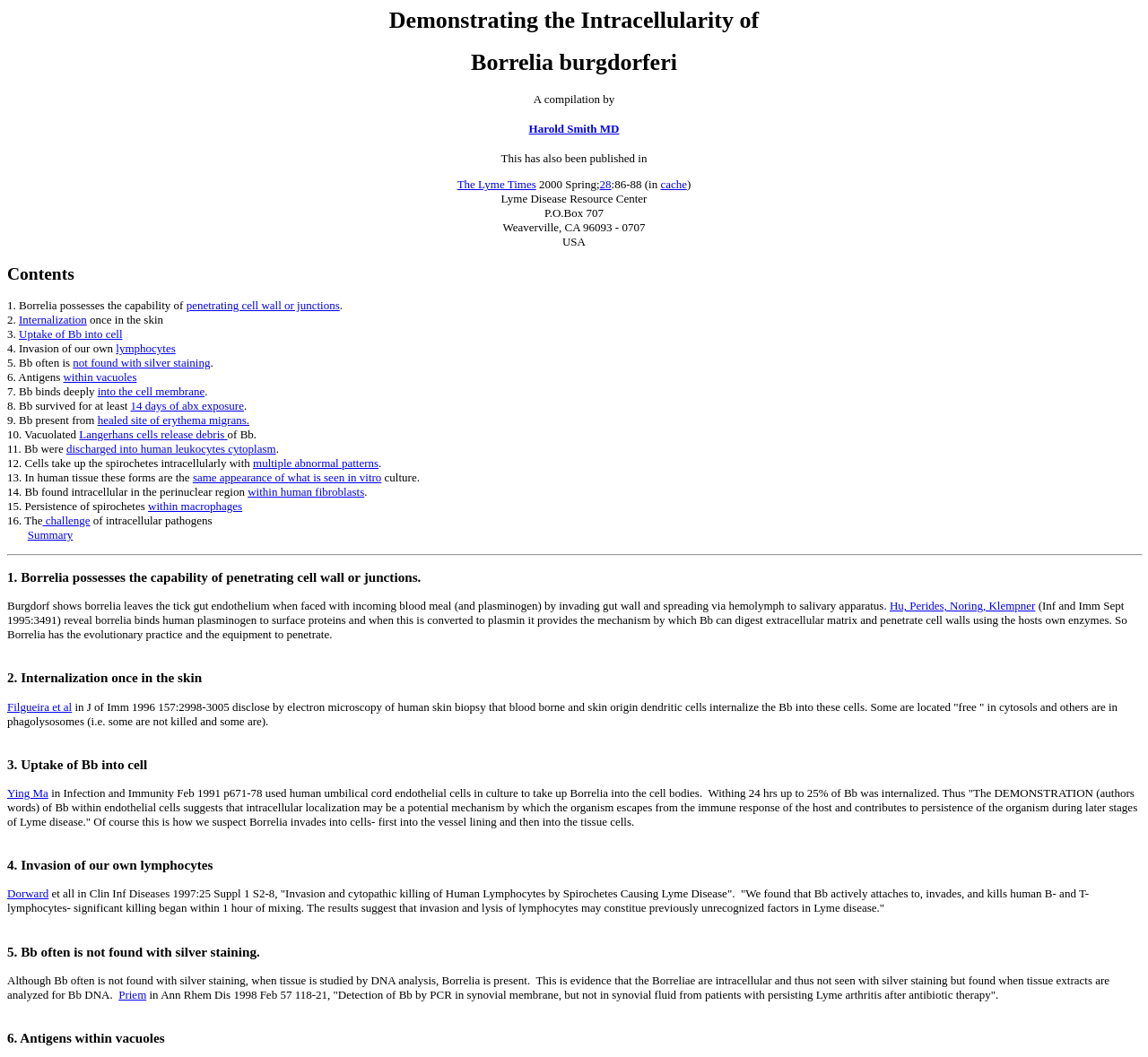Answer the question below with a single word or a brief phrase: 
What is the capability of Borrelia?

Penetrating cell wall or junctions